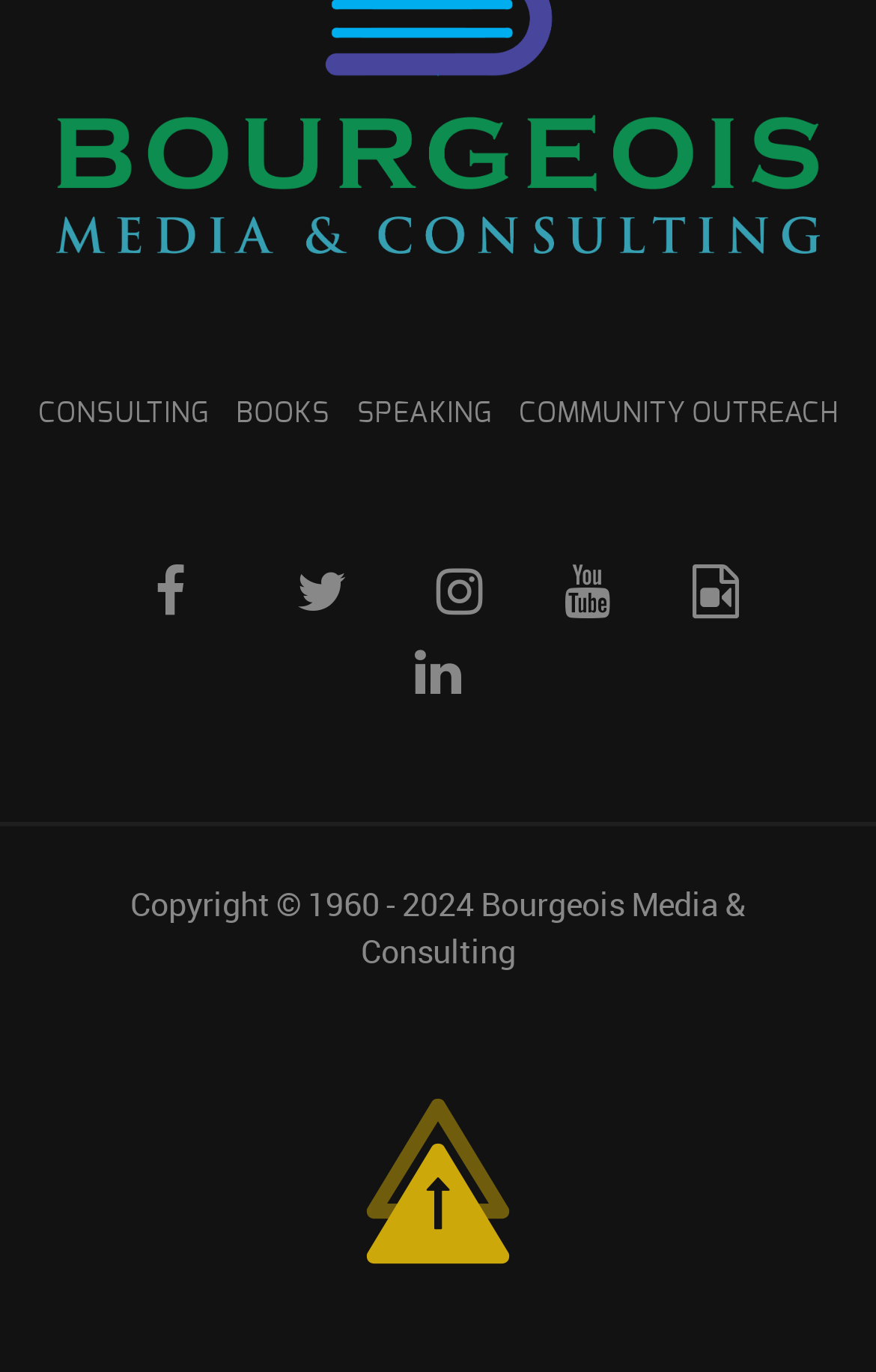Answer the question in a single word or phrase:
What is the copyright year range?

1960 - 2024